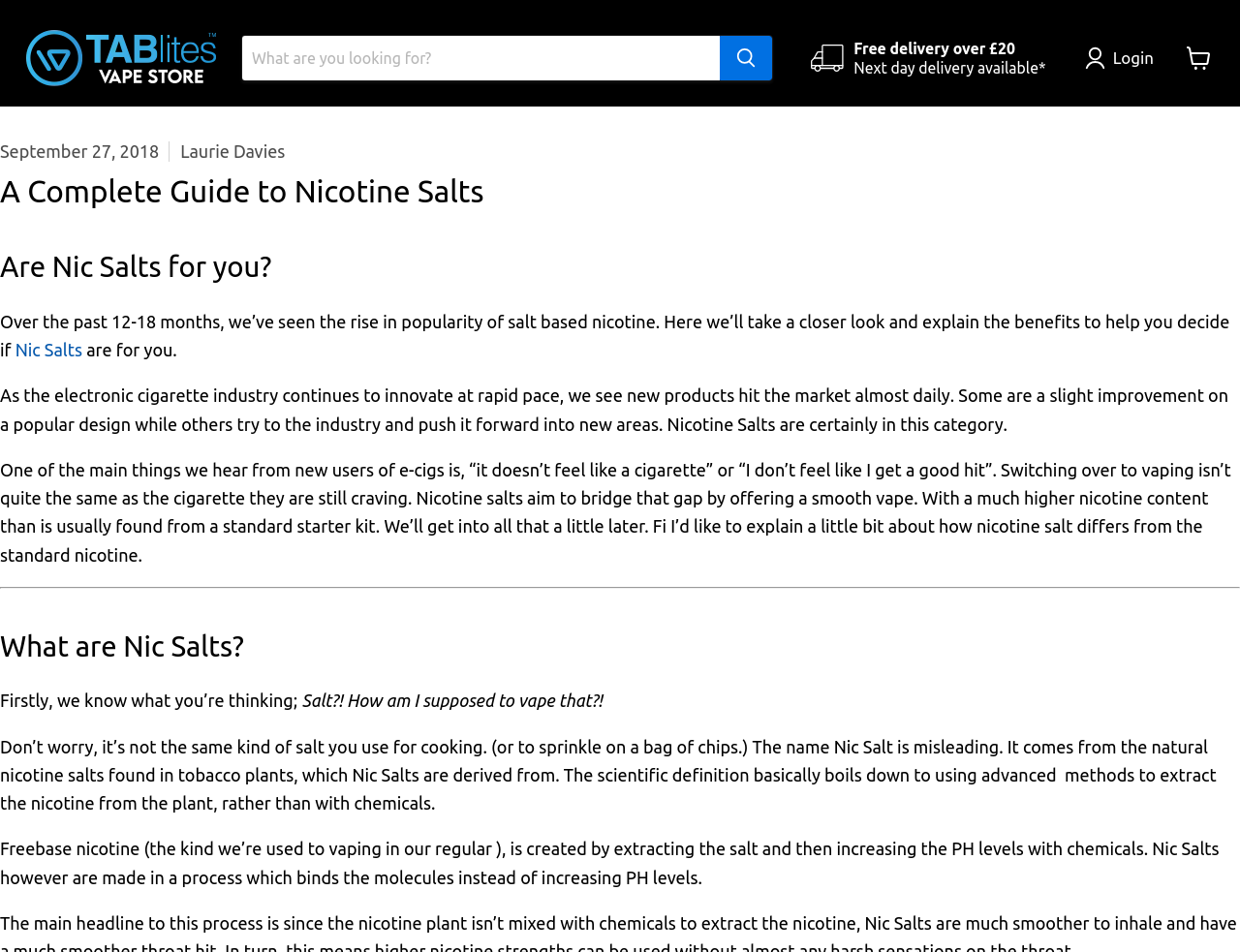Using the details from the image, please elaborate on the following question: Who wrote the article?

I found the author's name by looking at the top-middle section of the webpage, where I saw a static text 'Laurie Davies'.